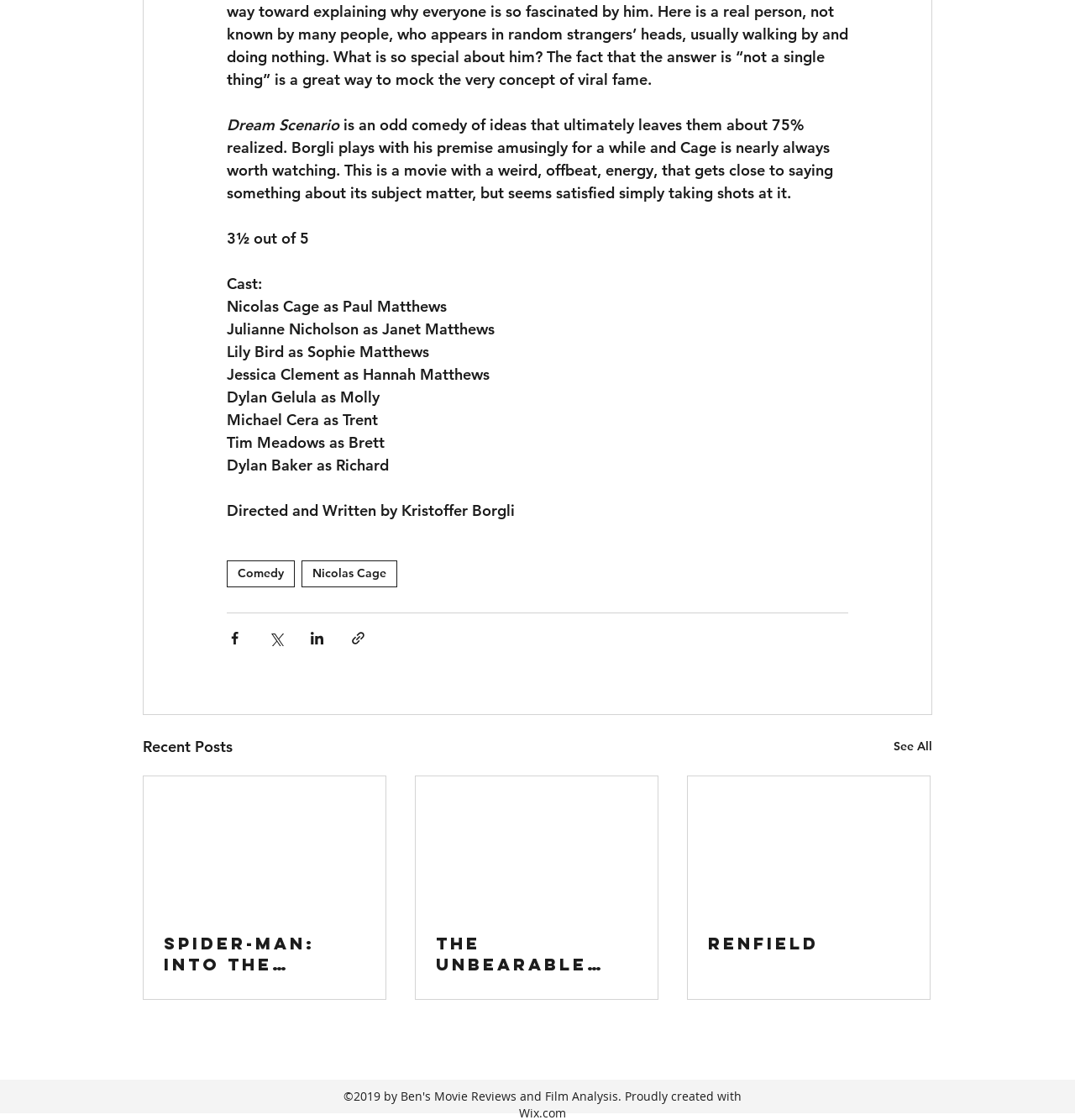Give a concise answer of one word or phrase to the question: 
What is the title of the second recent post?

The Unbearable Weight of Massive Talent